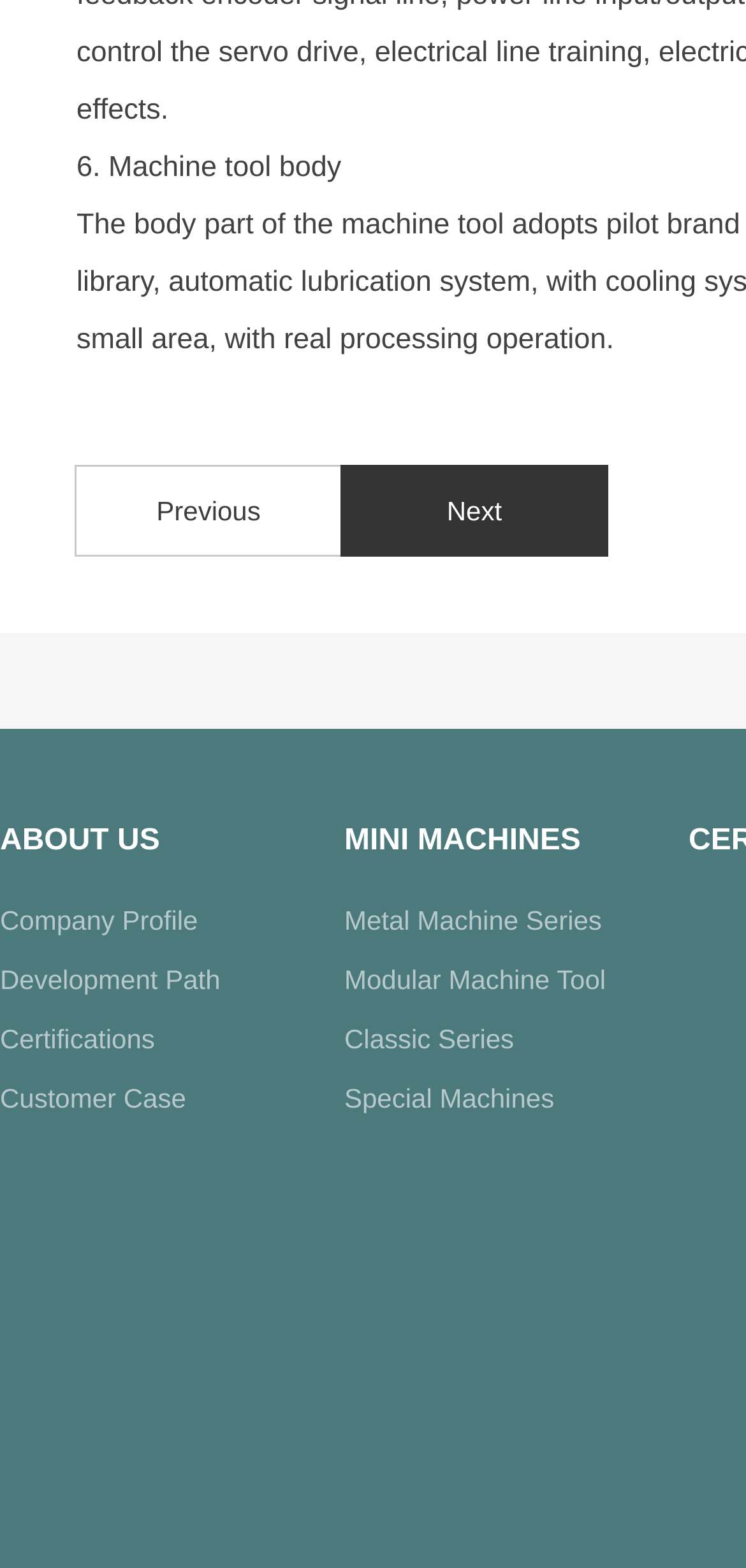Give a one-word or short phrase answer to the question: 
What is the title of the first section?

ABOUT US